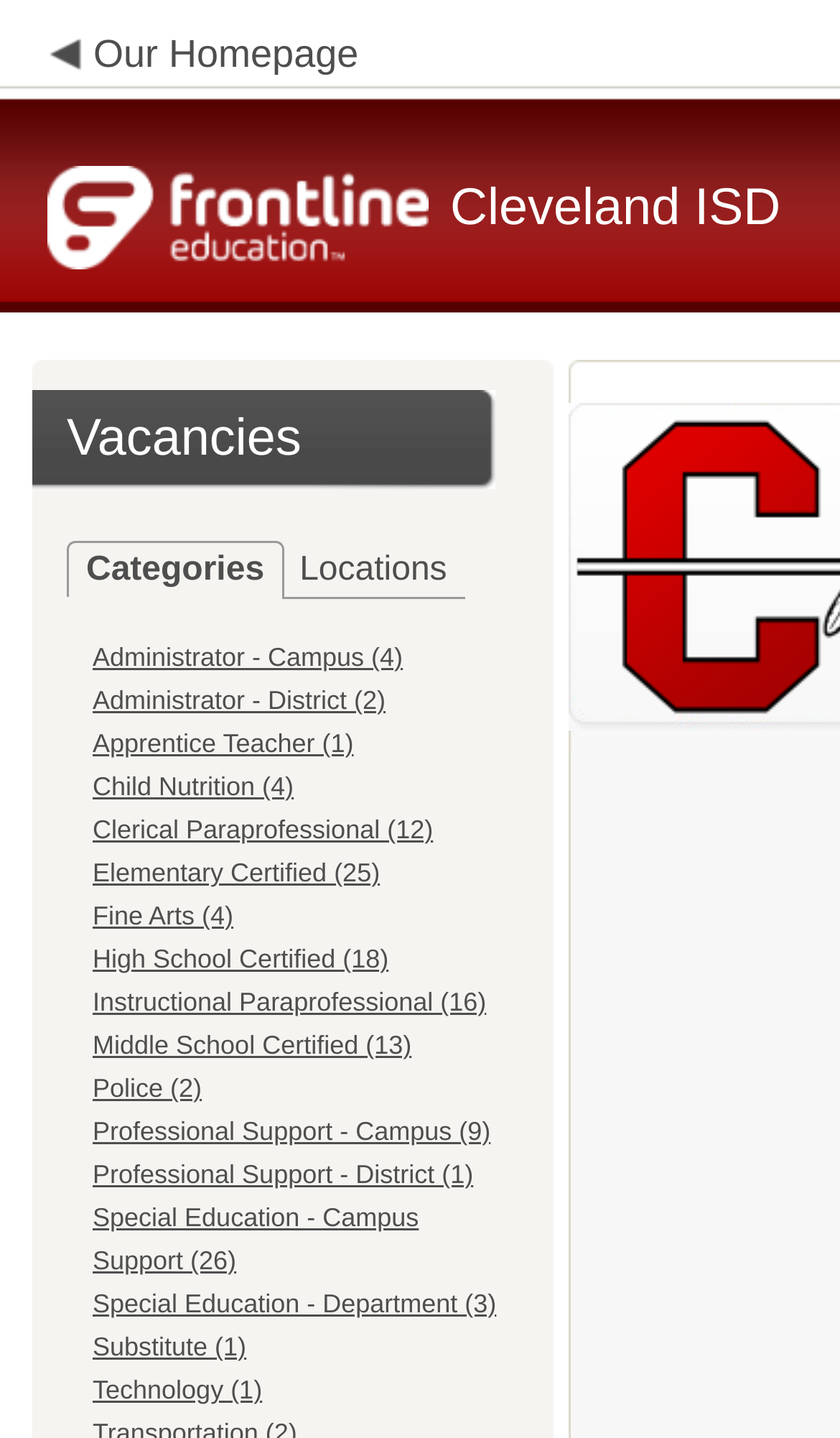How many job openings are listed under 'Elementary Certified'?
Refer to the image and provide a one-word or short phrase answer.

25